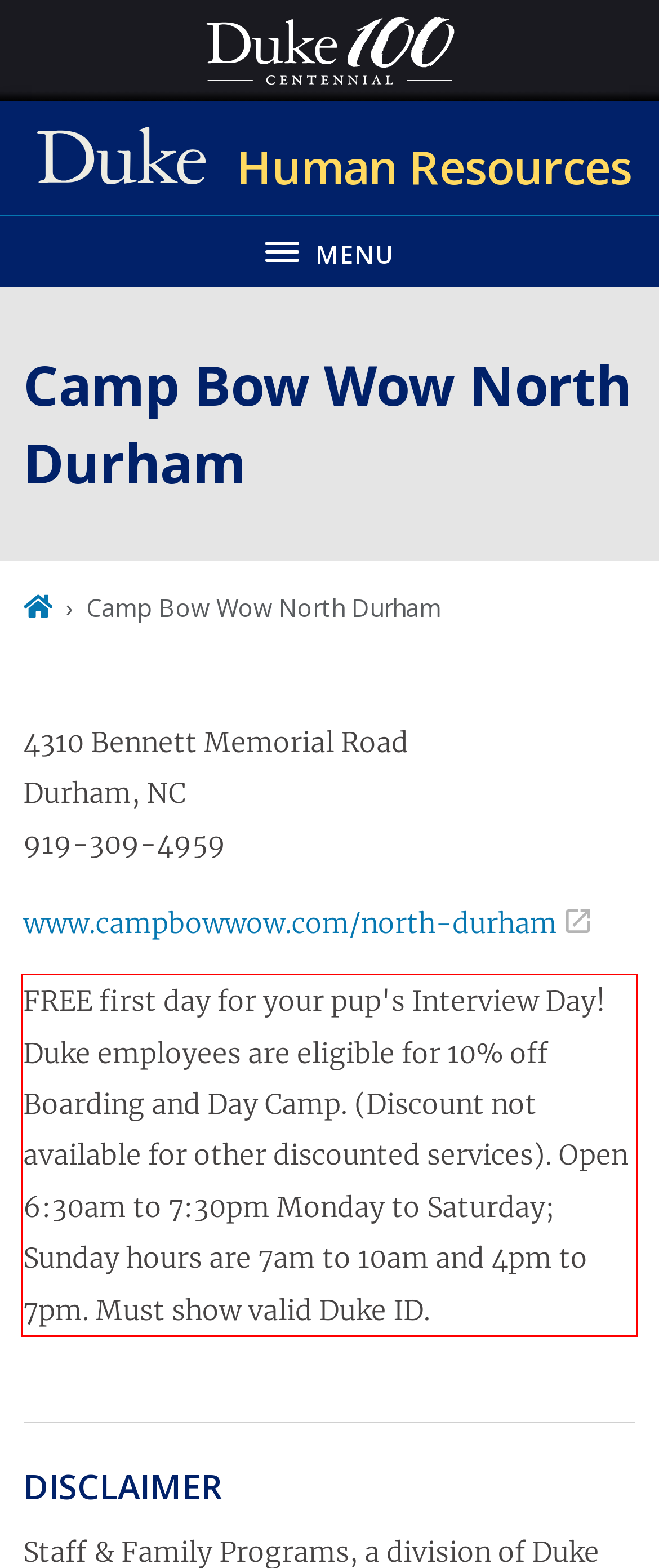Analyze the red bounding box in the provided webpage screenshot and generate the text content contained within.

FREE first day for your pup's Interview Day! Duke employees are eligible for 10% off Boarding and Day Camp. (Discount not available for other discounted services). Open 6:30am to 7:30pm Monday to Saturday; Sunday hours are 7am to 10am and 4pm to 7pm. Must show valid Duke ID.